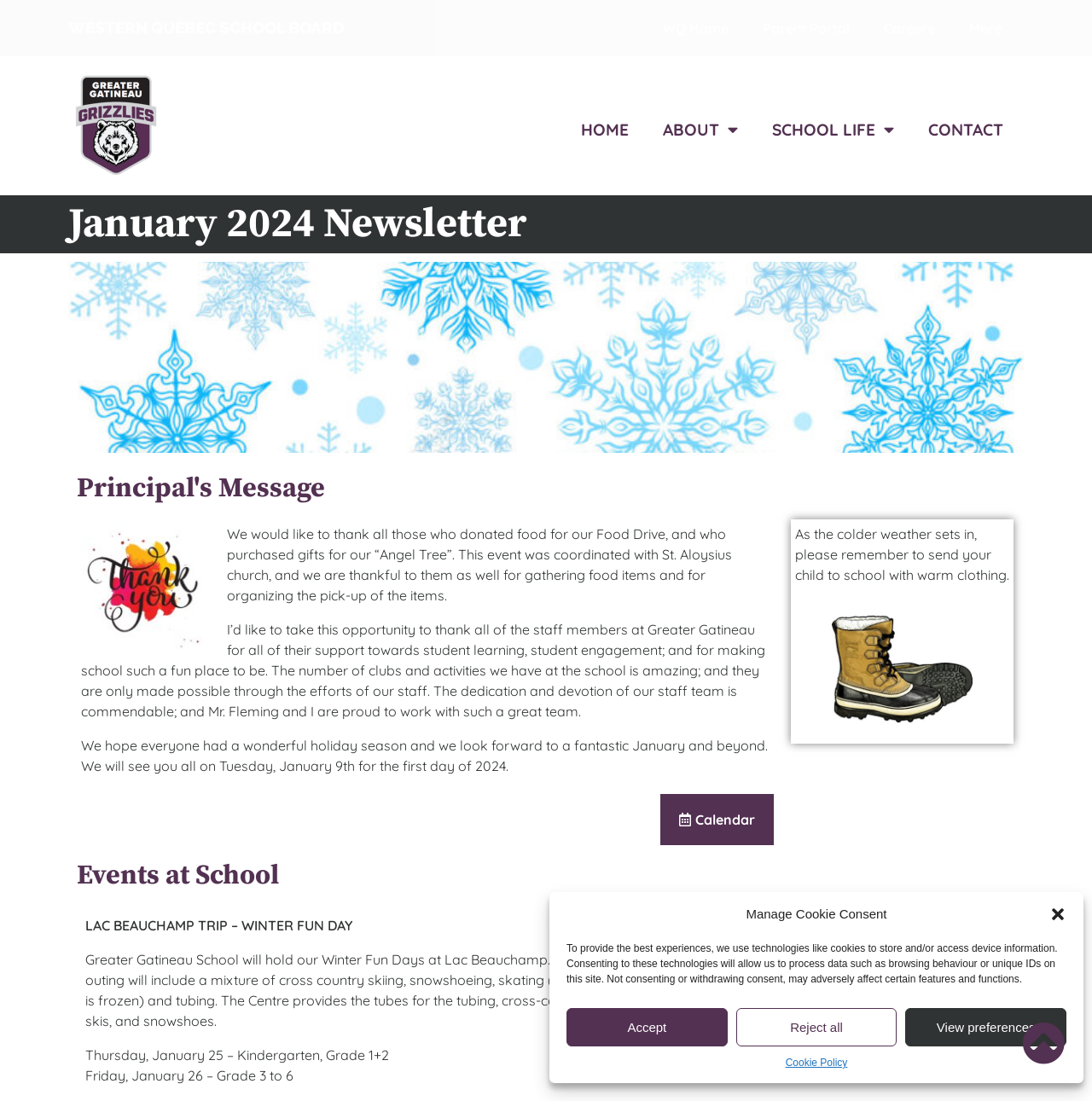What is the location of the Winter Fun Days event?
Offer a detailed and exhaustive answer to the question.

I found the answer by reading the StaticText element with the text 'LAC BEAUCHAMP TRIP – WINTER FUN DAY'. This text suggests that the Winter Fun Days event is held at Lac Beauchamp.